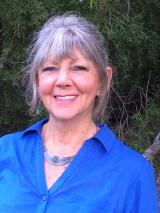How is the woman's hair styled?
Answer the question using a single word or phrase, according to the image.

In soft waves